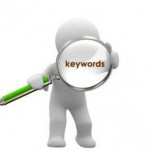Craft a descriptive caption that covers all aspects of the image.

The image features a stylized character holding a magnifying glass, through which the word "keywords" is prominently displayed. This visual metaphor emphasizes the importance of identifying and focusing on key phrases or concepts during interviews, as highlighted in the accompanying text. The character, rendered in a professional and approachable manner, symbolizes the proactive approach needed for effective job searching and interview preparation. The green handle of the magnifying glass adds a modern touch, reinforcing the theme of attention to detail and research, crucial for success in any interview context.